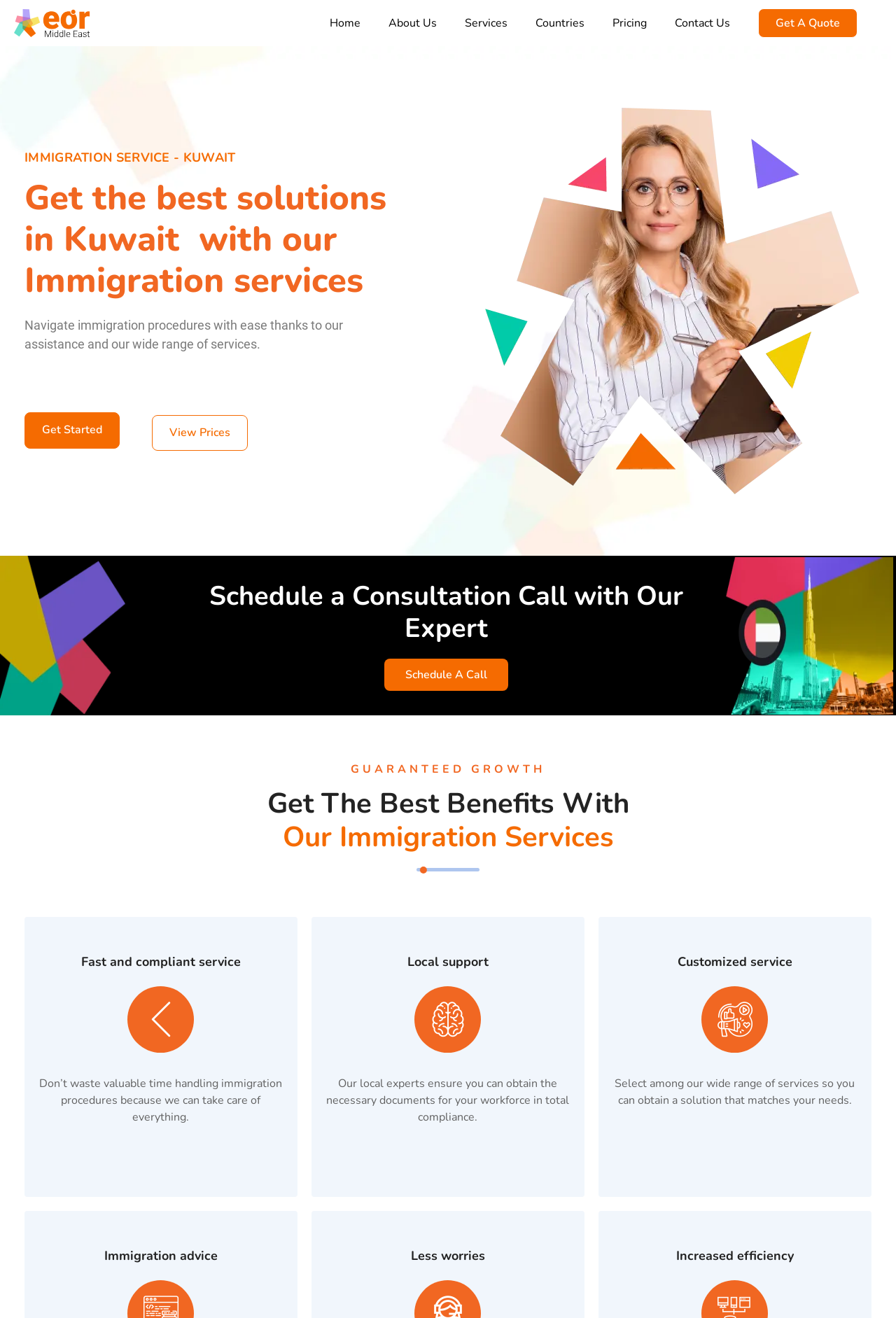Locate the bounding box coordinates of the clickable area to execute the instruction: "Schedule a consultation call". Provide the coordinates as four float numbers between 0 and 1, represented as [left, top, right, bottom].

[0.429, 0.5, 0.567, 0.524]